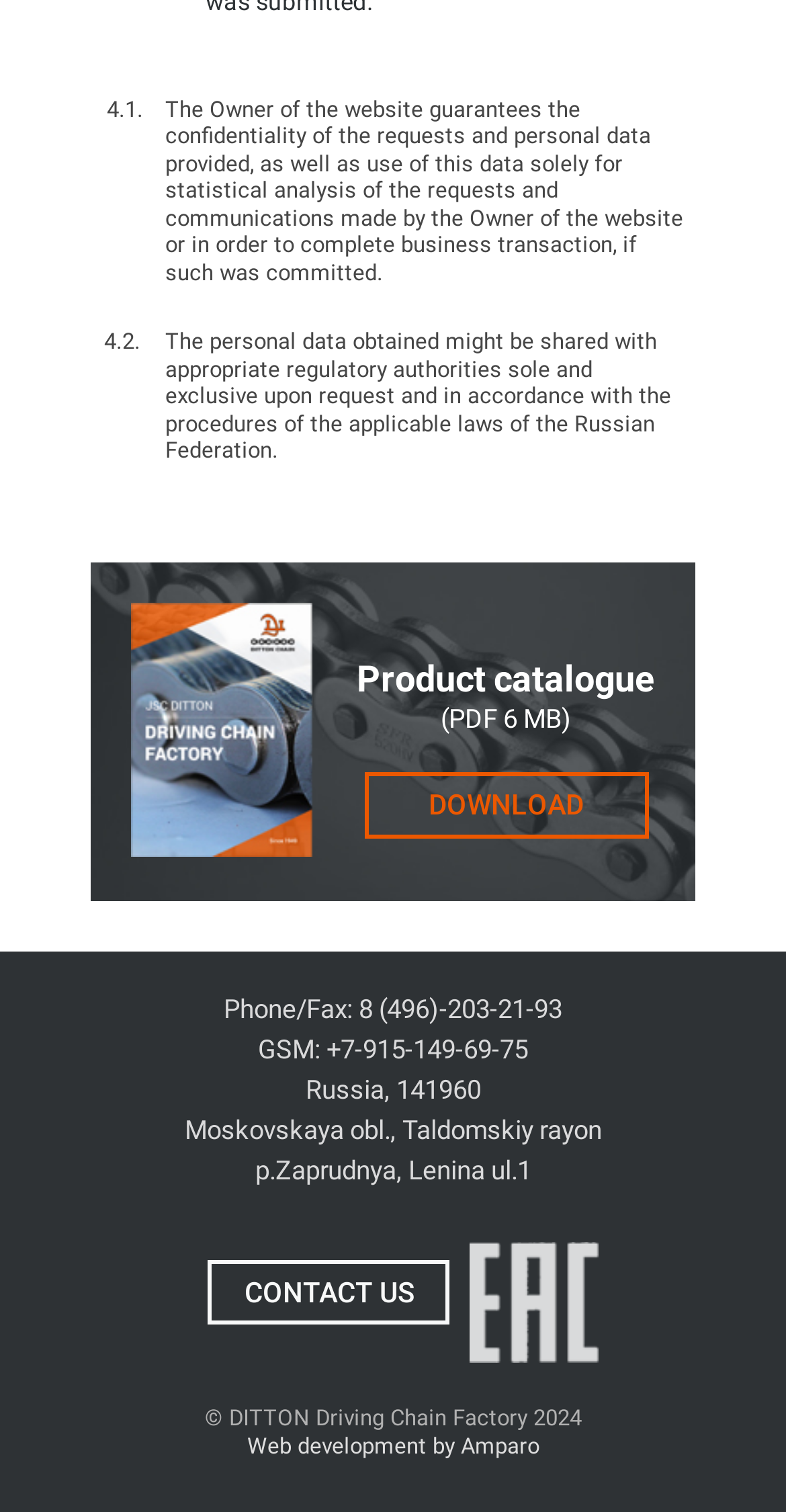Using the information in the image, give a comprehensive answer to the question: 
What is the location of the company?

The question can be answered by looking at the text 'Russia, 141960' which is located in the contact information section of the webpage. The full address is 'Moskovskaya obl., Taldomskiy rayon, p.Zaprudnya, Lenina ul.1'.